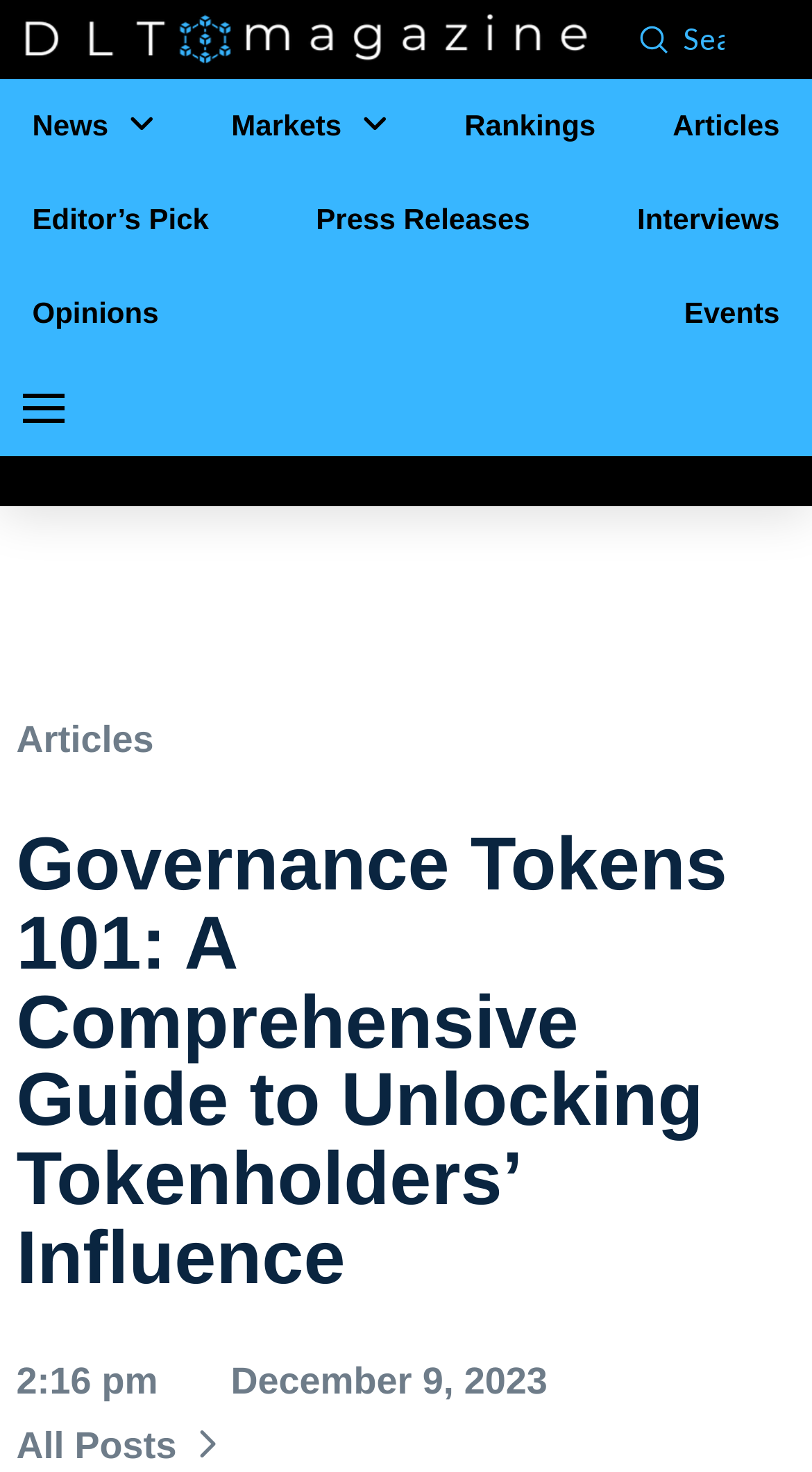Generate a thorough description of the webpage.

The webpage is a comprehensive guide to governance tokens and their role in distributed ledger technology (DLT). At the top, there is a large image that spans about three-quarters of the screen width. To the right of the image, there is a search bar with a submit button. 

Below the image, there is a navigation menu with five links: "News", "Markets", "Rankings", "Articles", and "Editor's Pick". These links are arranged horizontally and take up about half of the screen width. 

Further down, there are additional links, including "Press Releases", "Interviews", "Opinions", and "Events", which are also arranged horizontally. 

On the left side of the page, there is a button to toggle off-canvas content. Below this button, there is a warning message asking users to enter a CoinGecko Free API key to enable a plugin. 

The main content of the page is a comprehensive guide to governance tokens, with a heading that reads "Governance Tokens 101: A Comprehensive Guide to Unlocking Tokenholders' Influence". The guide is accompanied by a timestamp, "2:16 pm, December 9, 2023", indicating when the article was published.